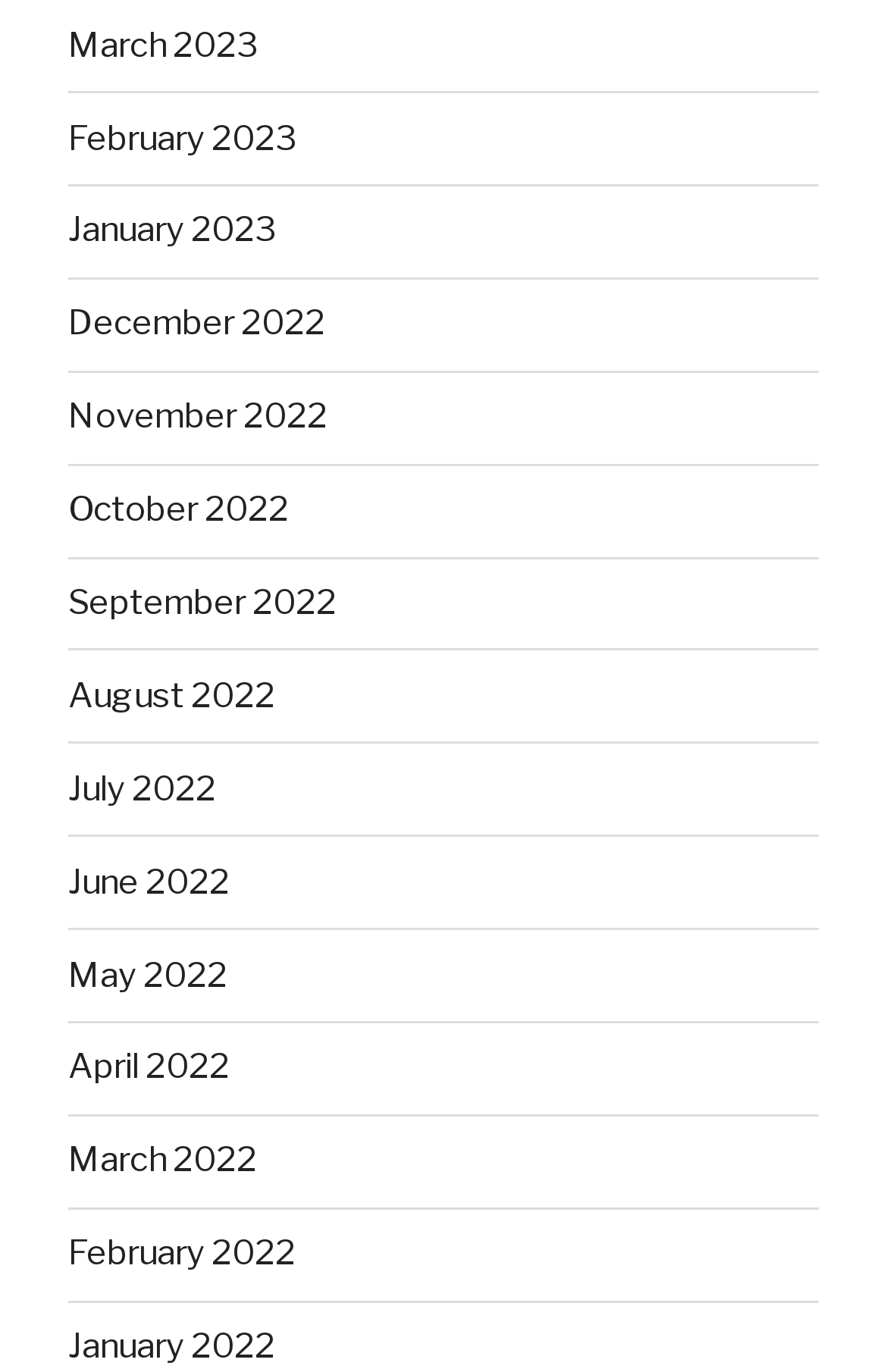Give the bounding box coordinates for the element described as: "November 2022".

[0.077, 0.289, 0.369, 0.319]